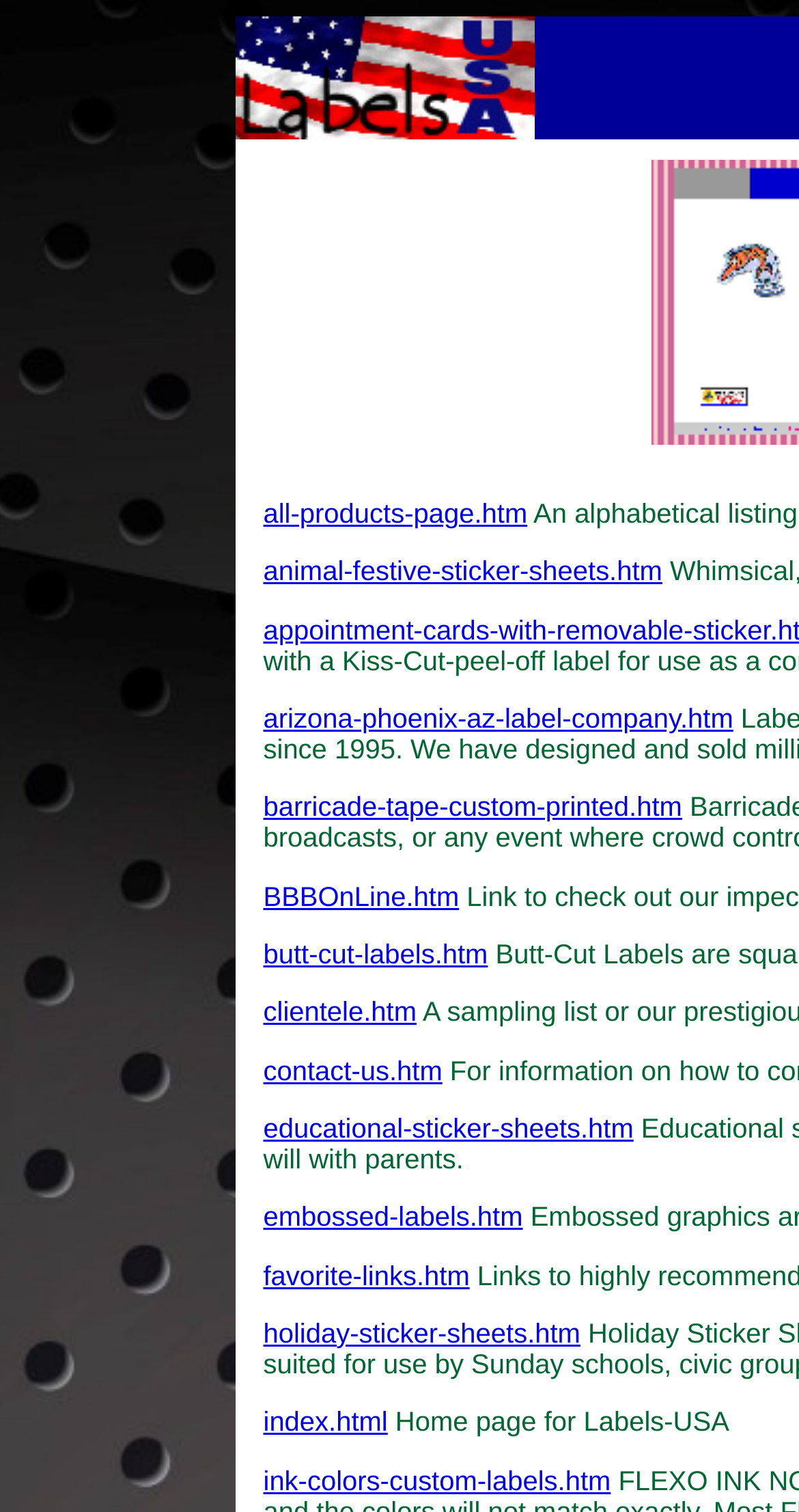Please find the bounding box coordinates for the clickable element needed to perform this instruction: "learn about barricade tape custom printed".

[0.329, 0.524, 0.854, 0.544]